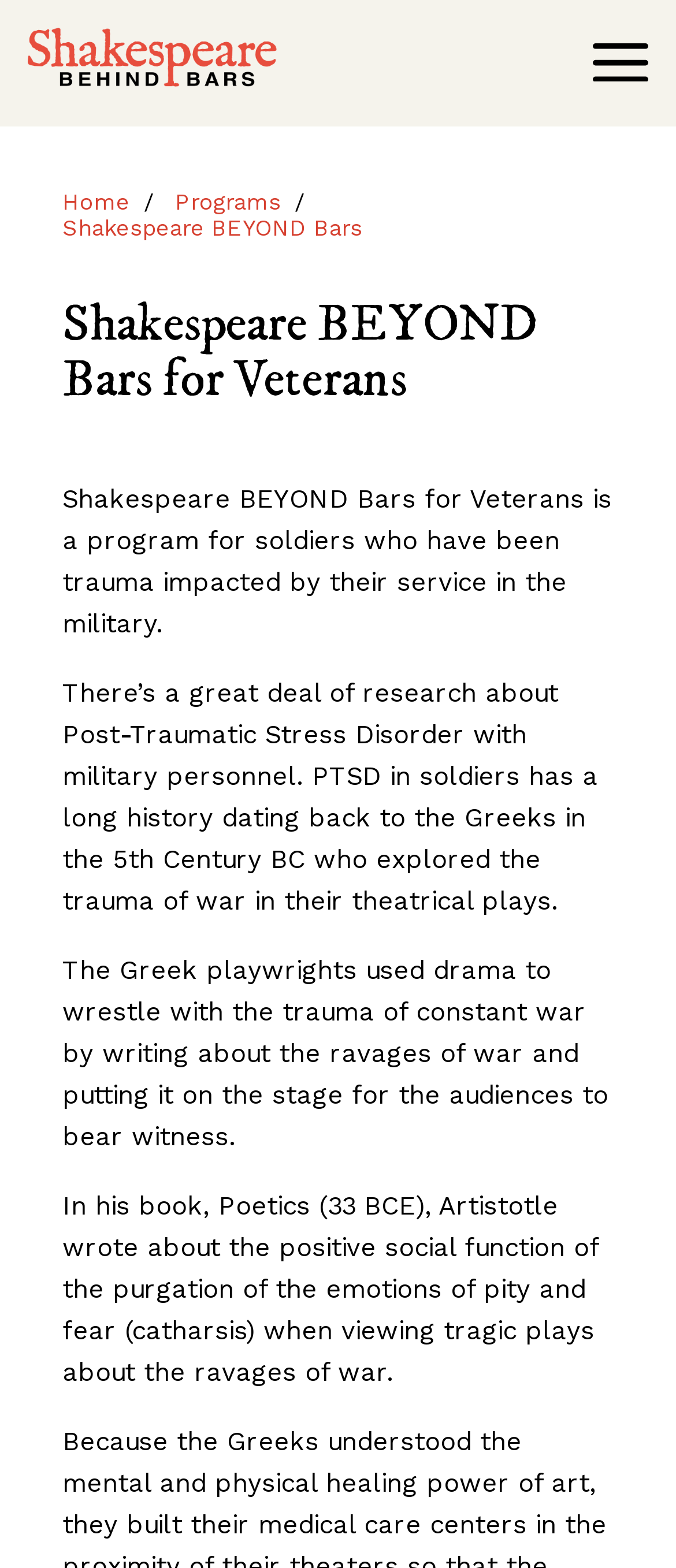Who wrote about the positive social function of catharsis?
Refer to the image and provide a concise answer in one word or phrase.

Aristotle